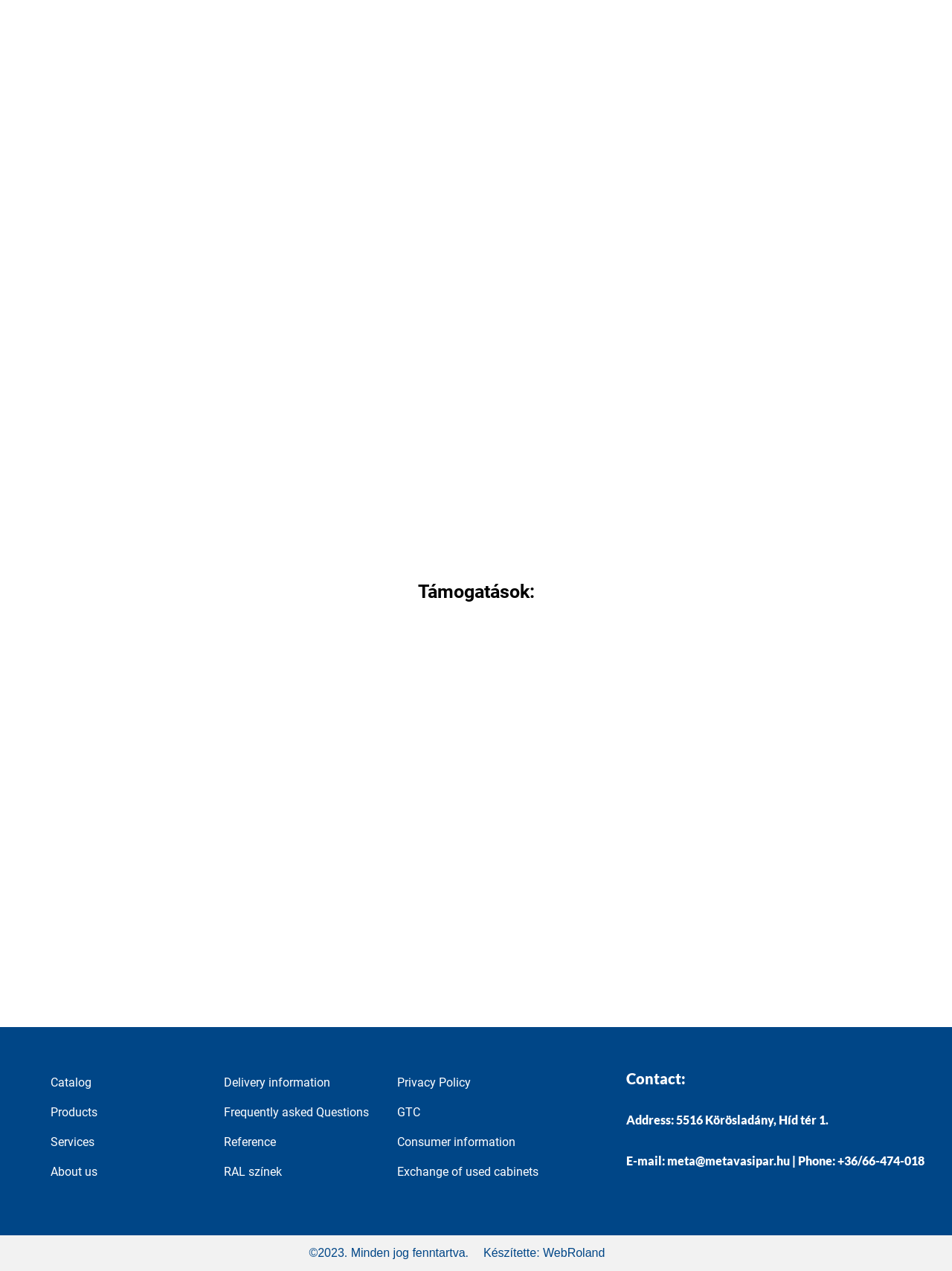Give a one-word or short phrase answer to this question: 
What are the main categories on the website?

Catalog, Products, Services